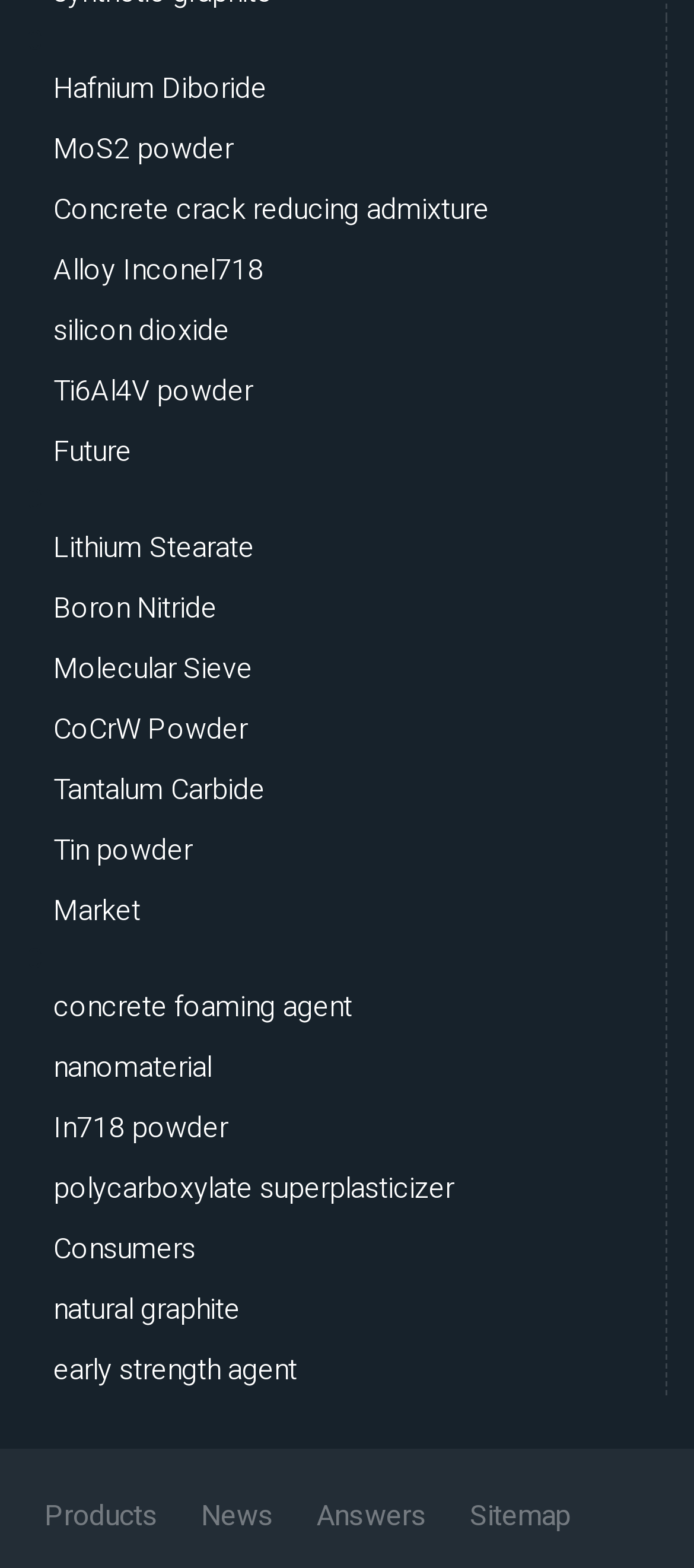Locate the bounding box coordinates of the clickable area to execute the instruction: "Go to News". Provide the coordinates as four float numbers between 0 and 1, represented as [left, top, right, bottom].

[0.264, 0.952, 0.421, 0.983]